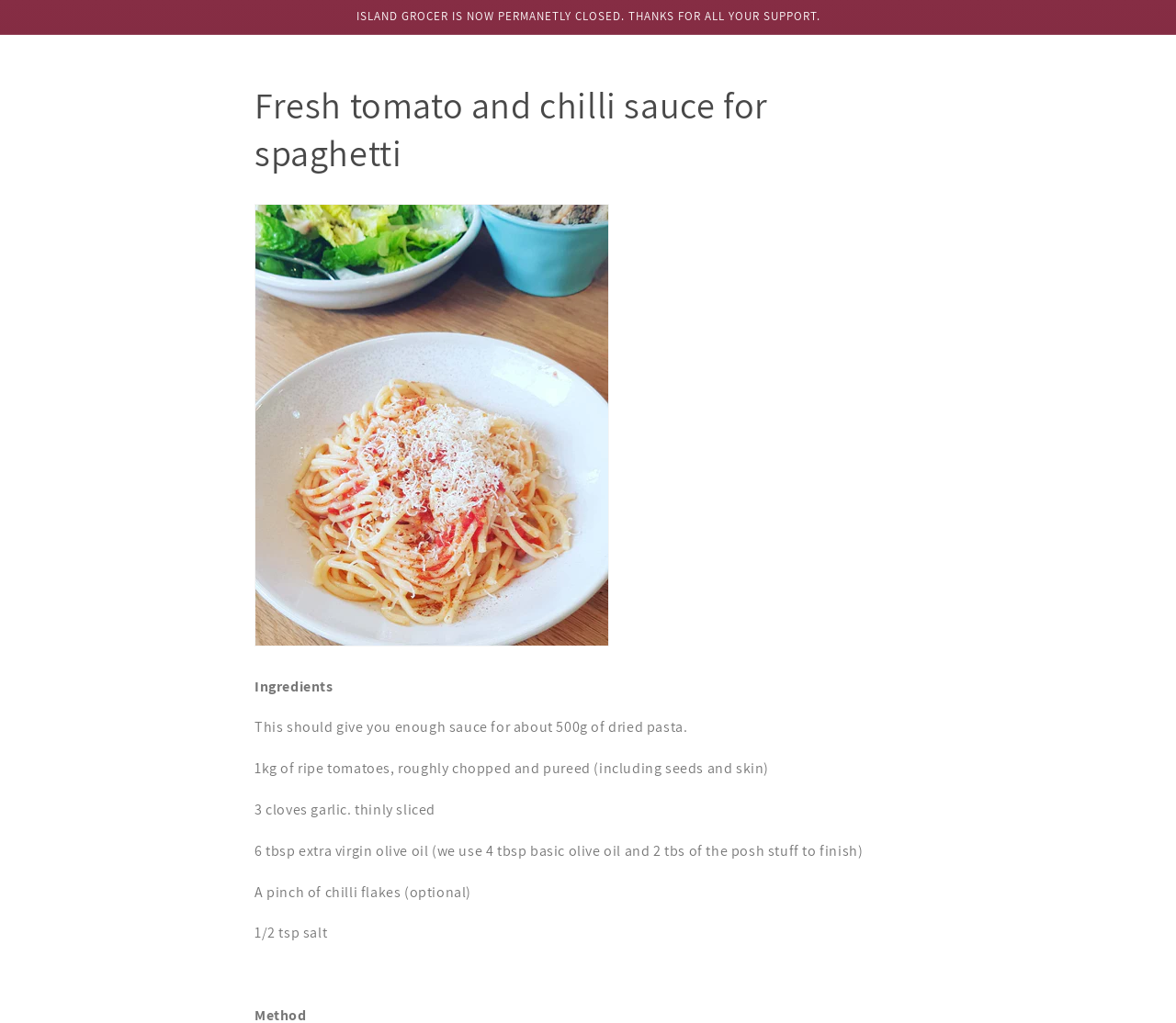How much dried pasta can the sauce serve?
Refer to the image and provide a one-word or short phrase answer.

500g